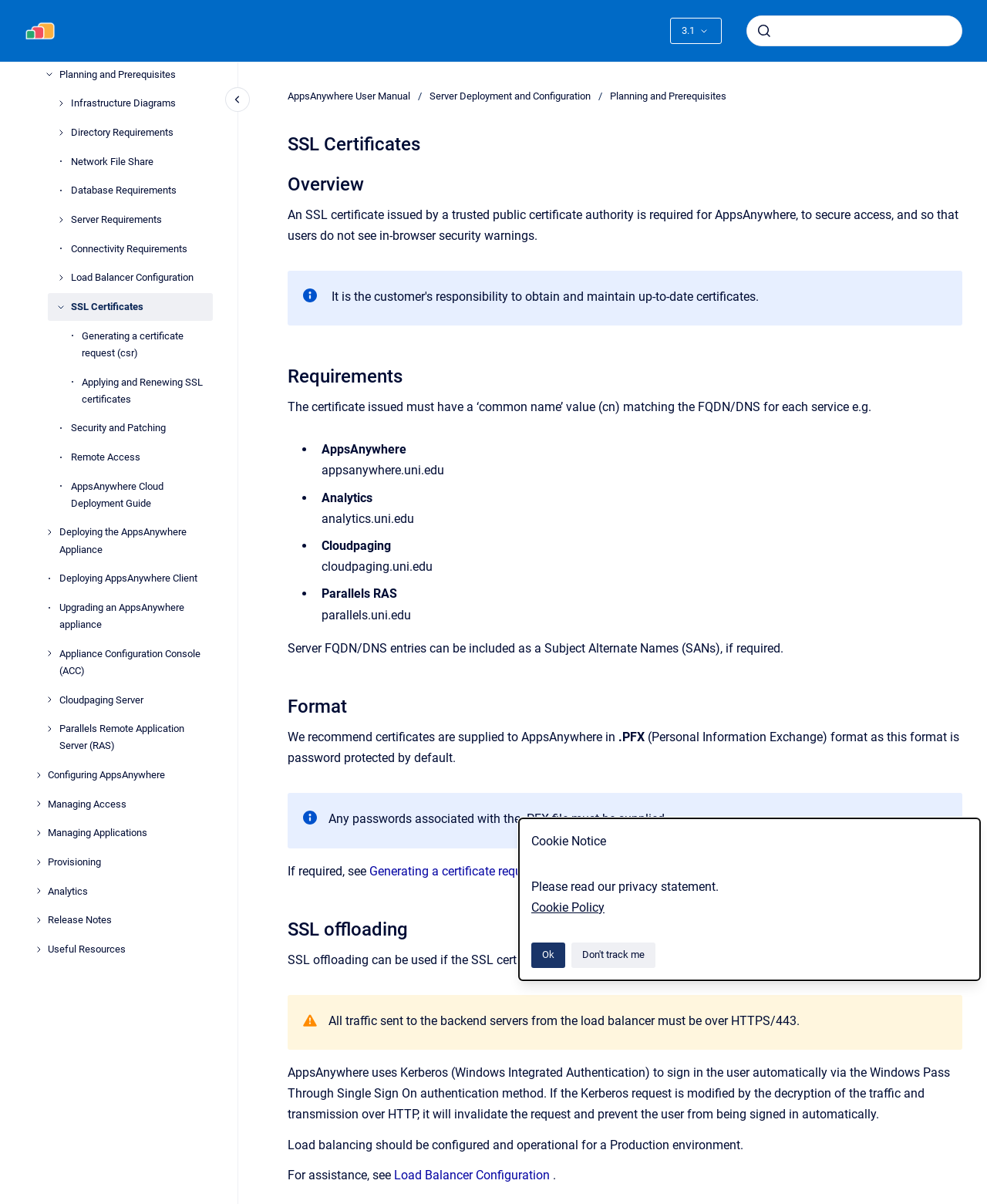Extract the bounding box of the UI element described as: "Cosmedical Esthetics Services Overview".

None